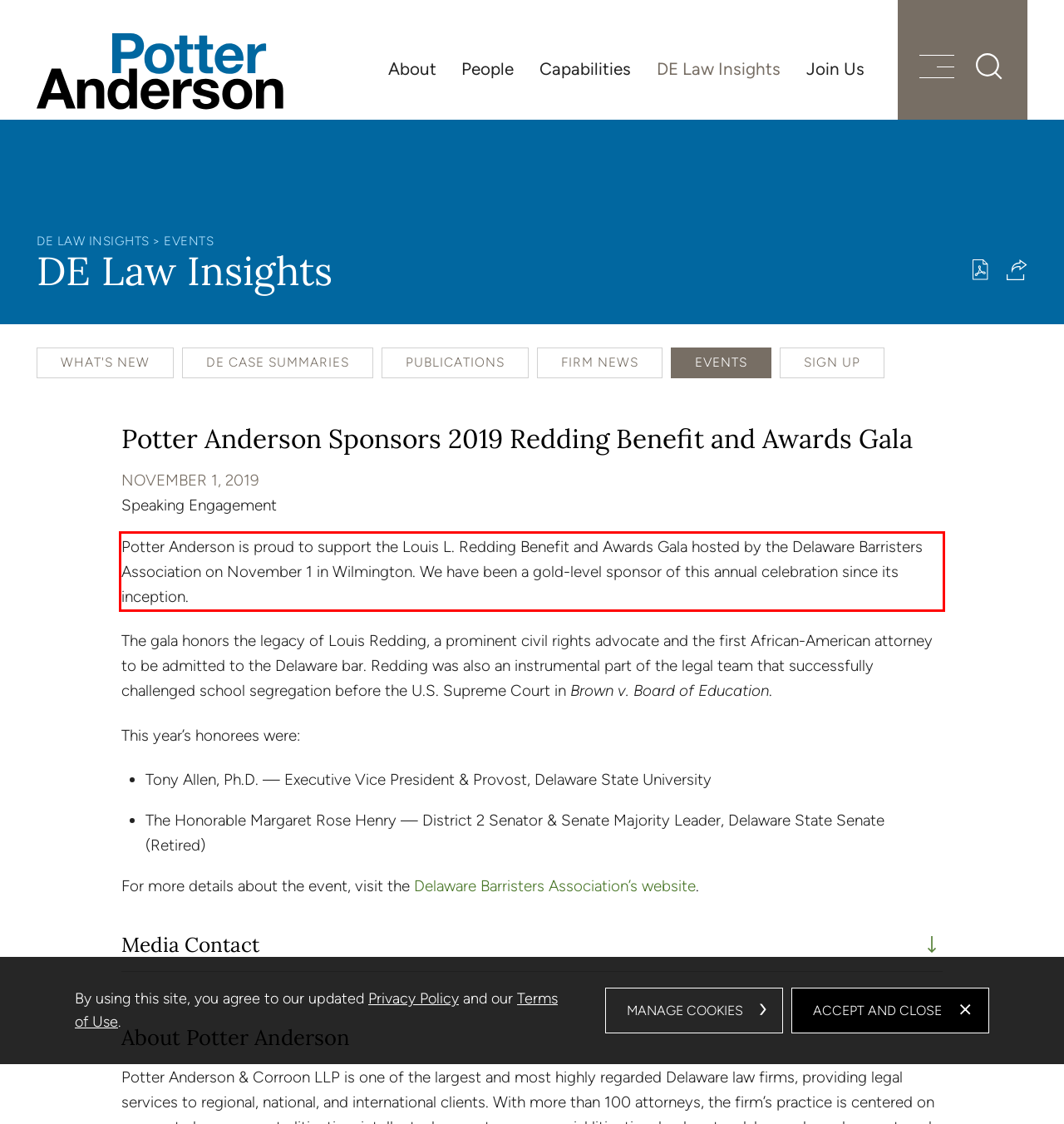You are provided with a screenshot of a webpage that includes a UI element enclosed in a red rectangle. Extract the text content inside this red rectangle.

Potter Anderson is proud to support the Louis L. Redding Benefit and Awards Gala hosted by the Delaware Barristers Association on November 1 in Wilmington. We have been a gold-level sponsor of this annual celebration since its inception.